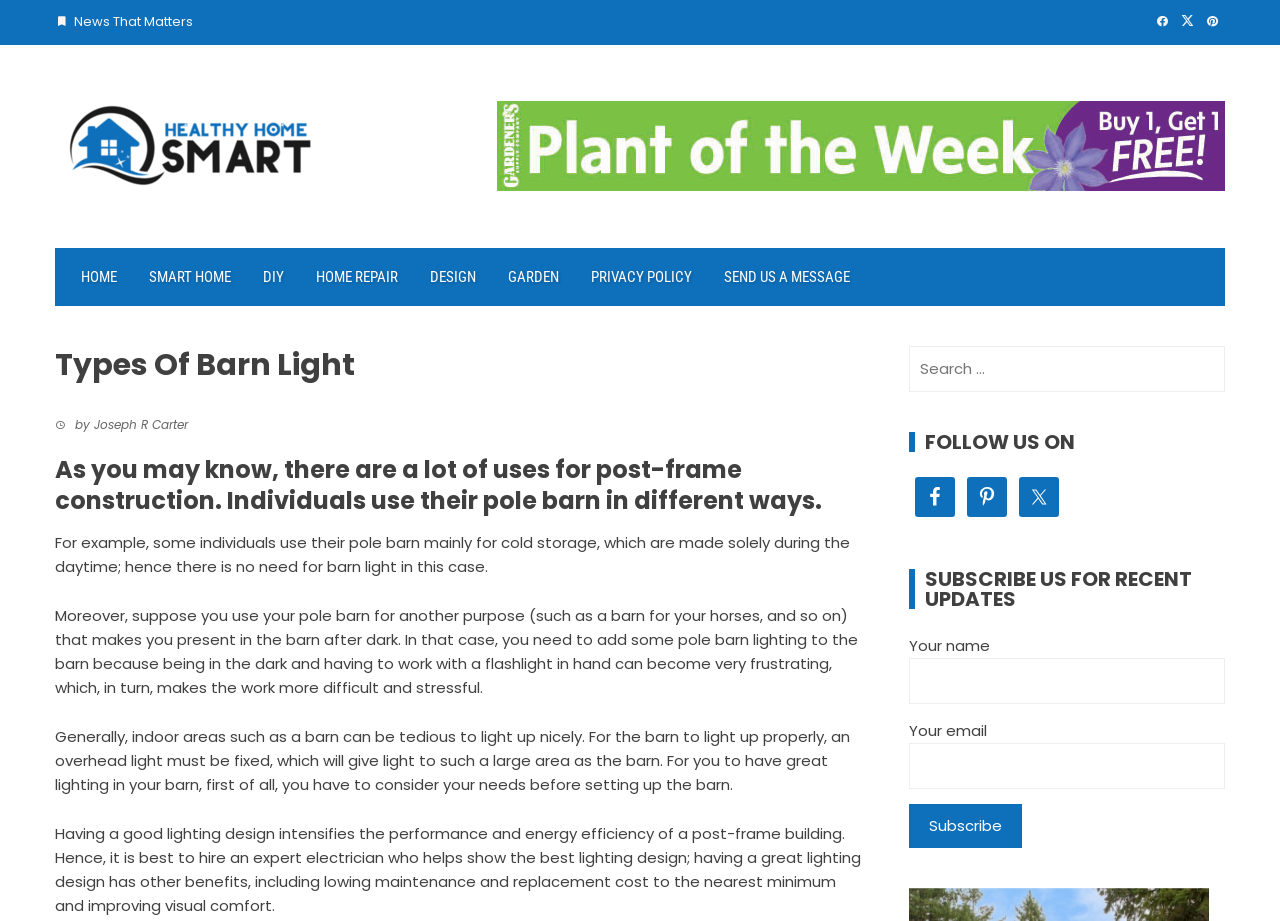Please answer the following question using a single word or phrase: 
What can be frustrating when working in a dark barn?

Working with a flashlight